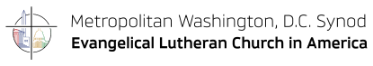Generate a detailed explanation of the scene depicted in the image.

This image showcases the logo of the Metropolitan Washington, D.C. Synod of the Evangelical Lutheran Church in America. The logo features a stylized cross intertwined with symbols representing community and faith, reflecting the synod's commitment to integrate faith with community service. The text outlines the name of the synod prominently, emphasizing its connection to the broader Evangelical Lutheran Church in America, and underscores the synod's mission in the region. The logo is a visual representation of their values, focusing on community support and spiritual guidance.